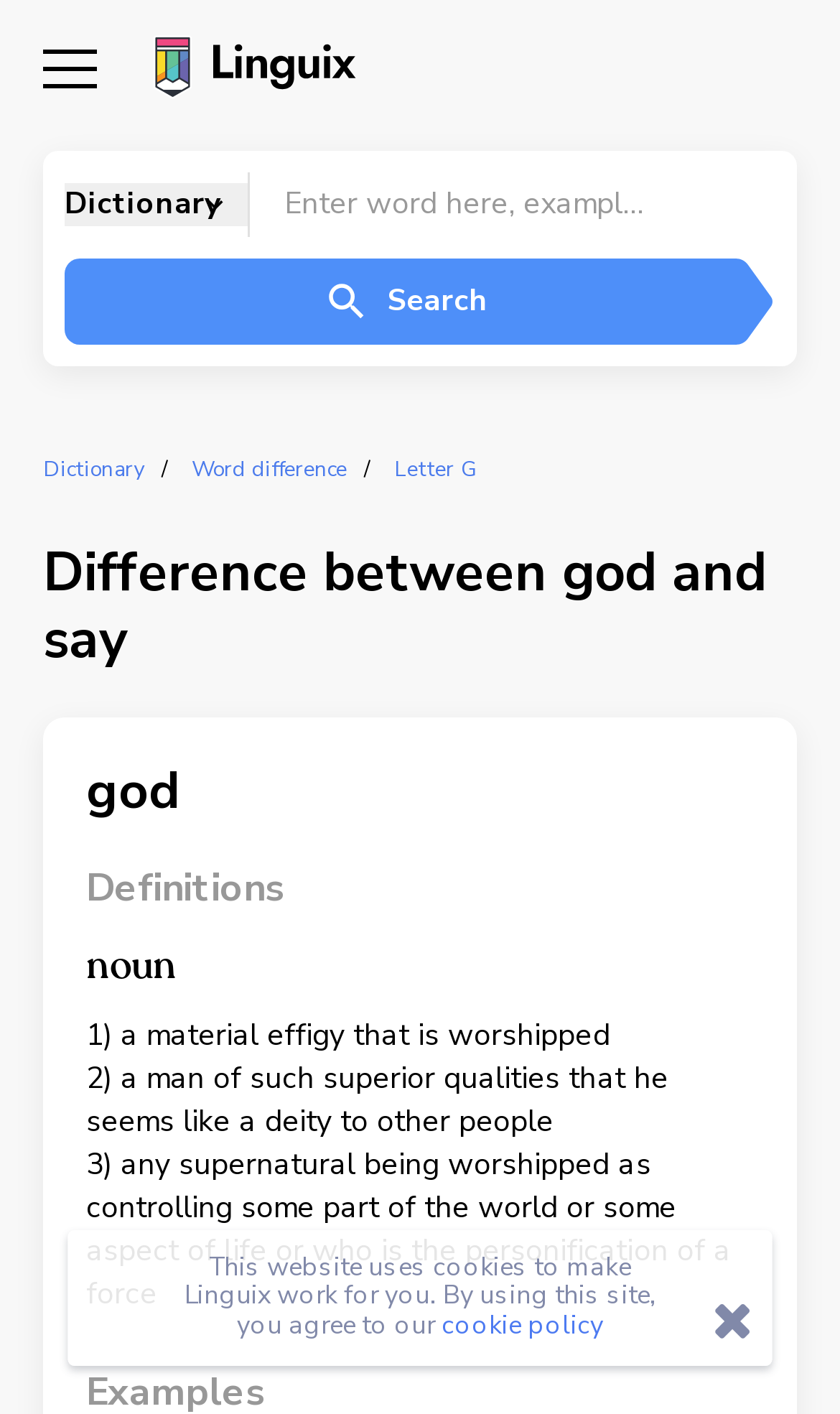Determine the bounding box coordinates for the area you should click to complete the following instruction: "Go to the dictionary page".

[0.09, 0.16, 0.346, 0.187]